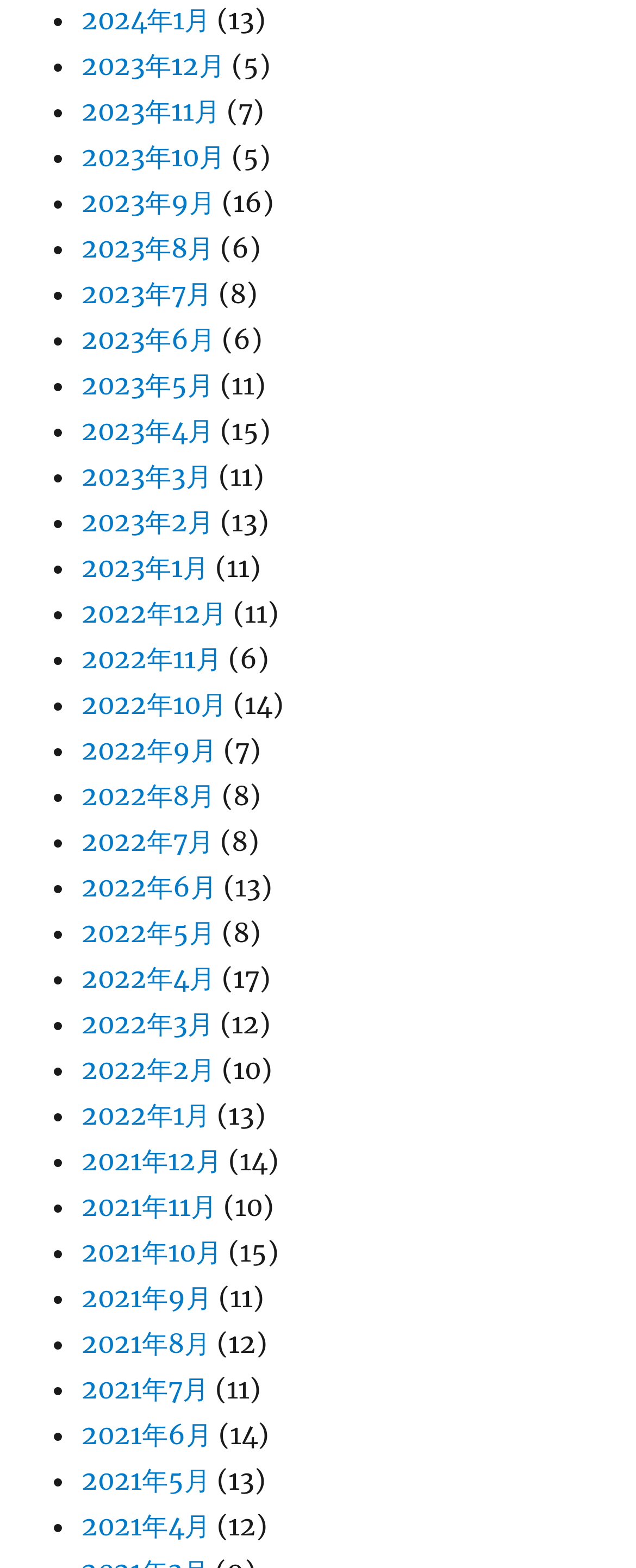Identify the bounding box coordinates of the specific part of the webpage to click to complete this instruction: "View 2022年12月".

[0.128, 0.38, 0.356, 0.401]